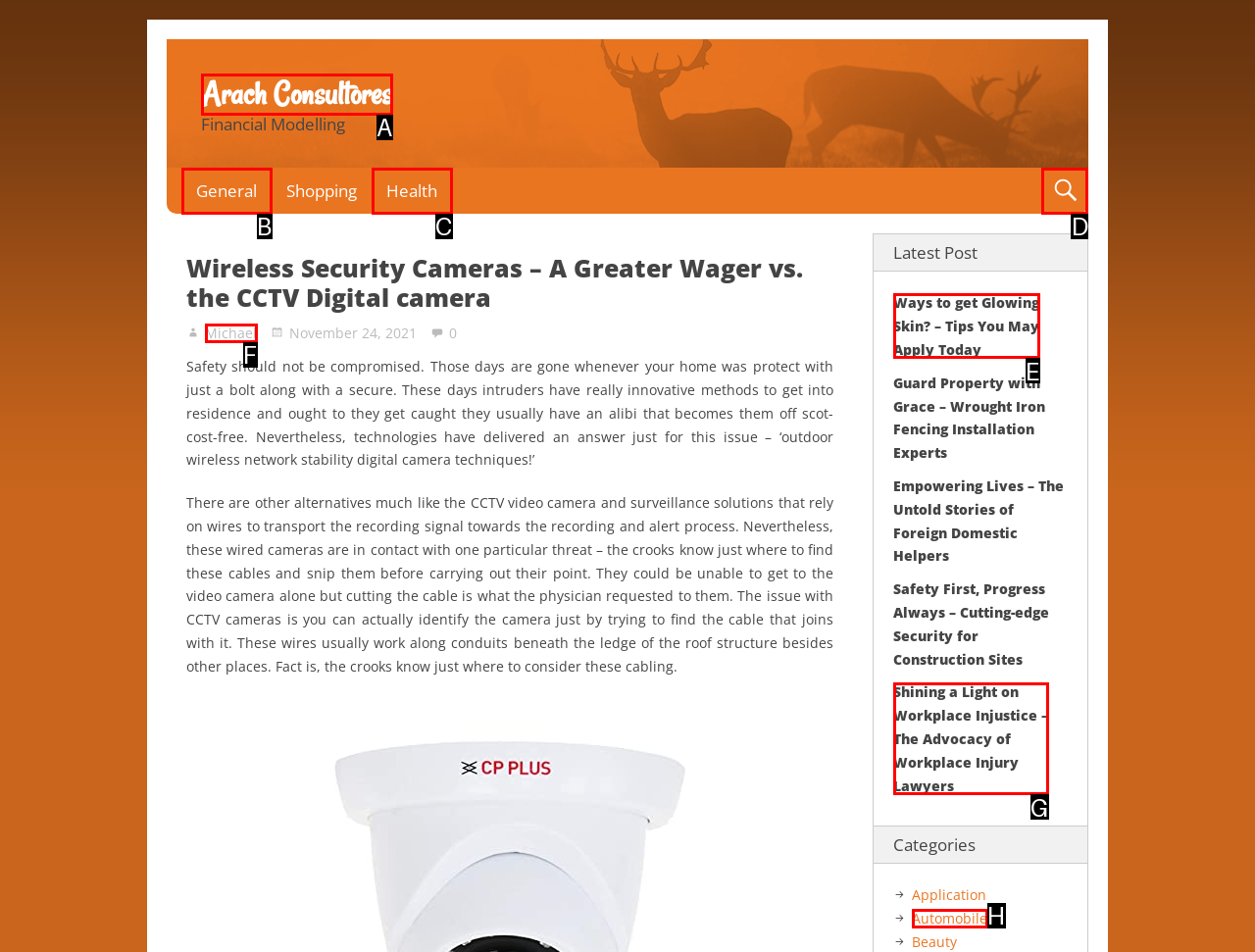Choose the letter that corresponds to the correct button to accomplish the task: Check the comments on the article
Reply with the letter of the correct selection only.

None